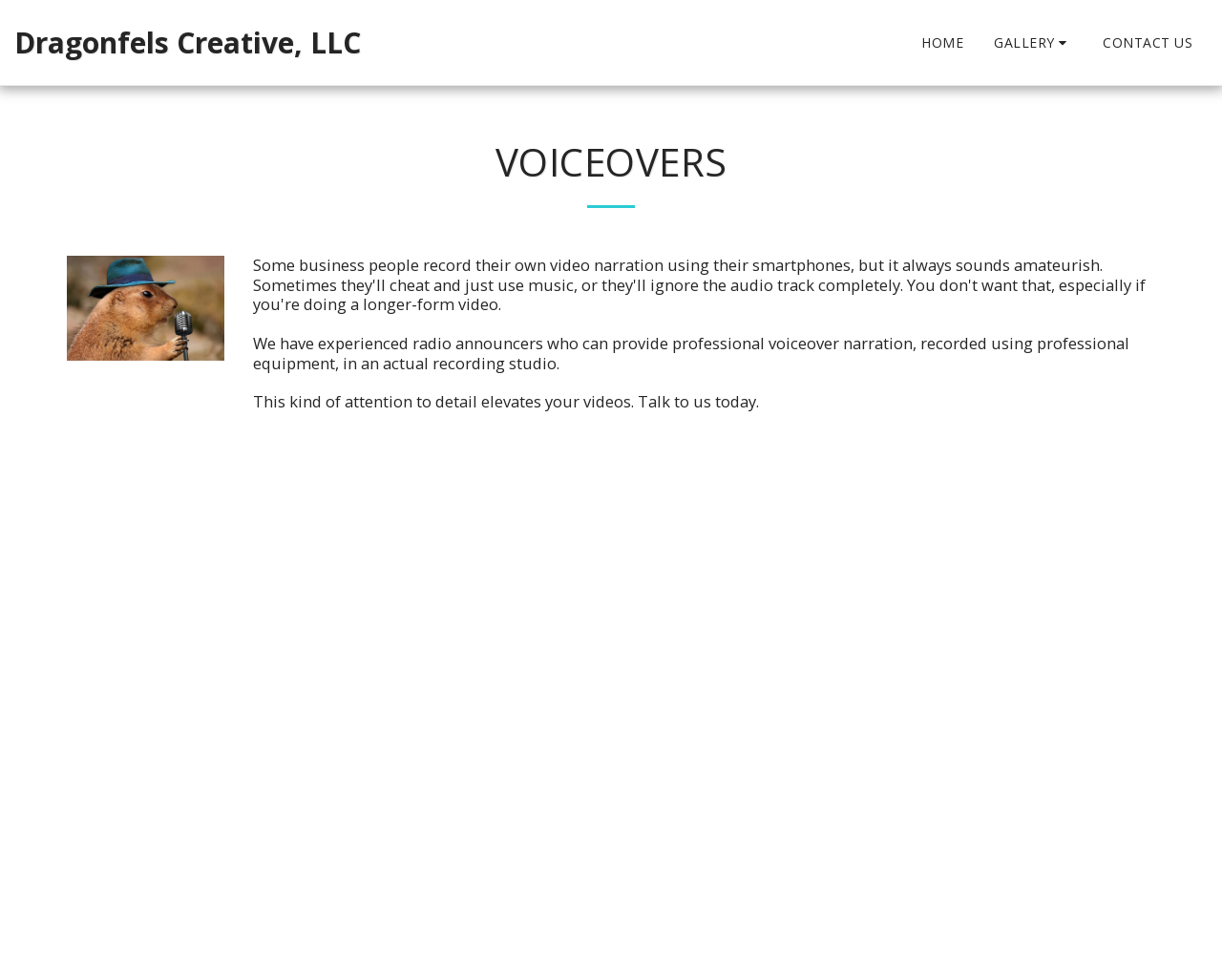What is the purpose of the company's attention to detail?
Answer the question with a detailed and thorough explanation.

According to the webpage, the company's attention to detail 'elevates your videos', as stated in the StaticText element 'This kind of attention to detail elevates your videos. Talk to us today.'. This implies that the company's focus on detail is intended to improve the quality of videos.